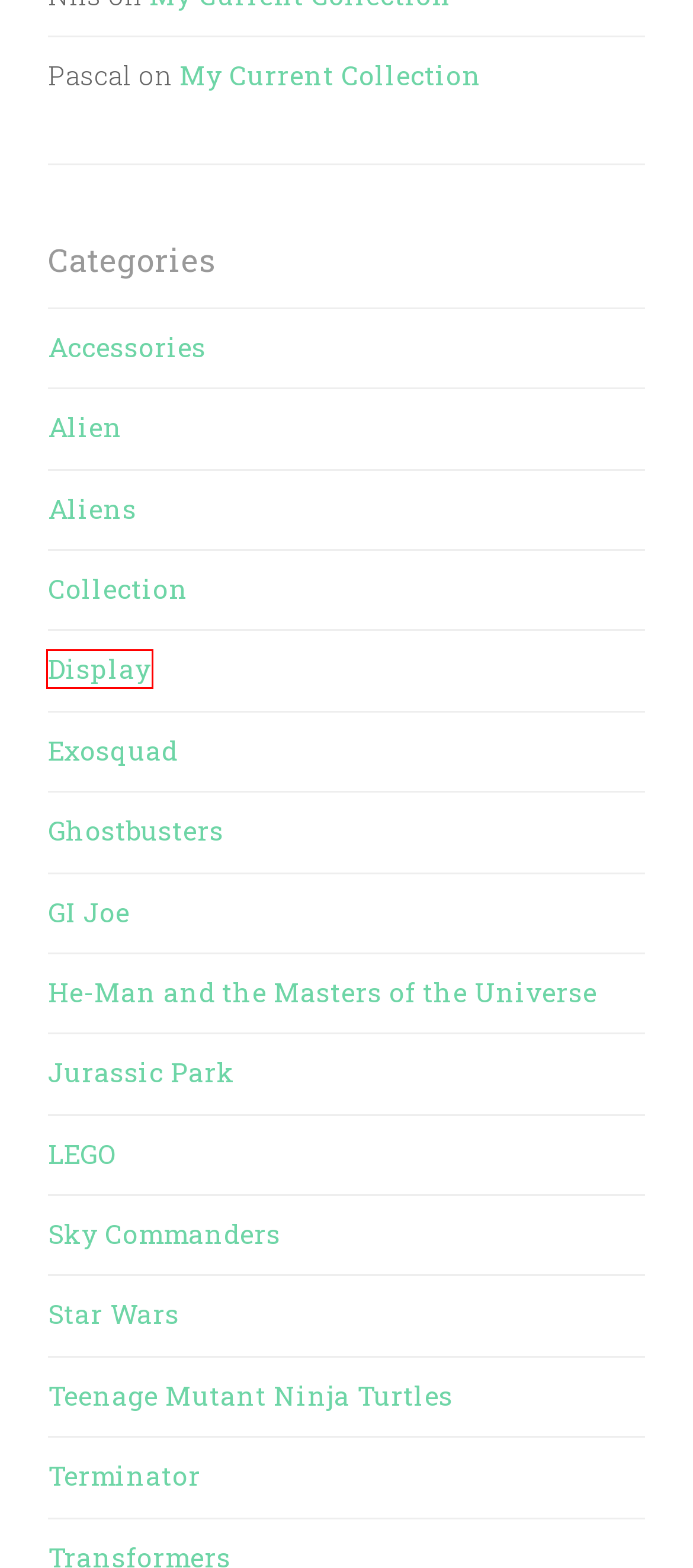Examine the screenshot of a webpage with a red bounding box around a UI element. Your task is to identify the webpage description that best corresponds to the new webpage after clicking the specified element. The given options are:
A. Alien | Nudj Fudge :: 100% Delicious Toy Blog
B. Collection | Nudj Fudge :: 100% Delicious Toy Blog
C. Display | Nudj Fudge :: 100% Delicious Toy Blog
D. LEGO | Nudj Fudge :: 100% Delicious Toy Blog
E. Accessories | Nudj Fudge :: 100% Delicious Toy Blog
F. Sky Commanders | Nudj Fudge :: 100% Delicious Toy Blog
G. Terminator | Nudj Fudge :: 100% Delicious Toy Blog
H. Teenage Mutant Ninja Turtles | Nudj Fudge :: 100% Delicious Toy Blog

C